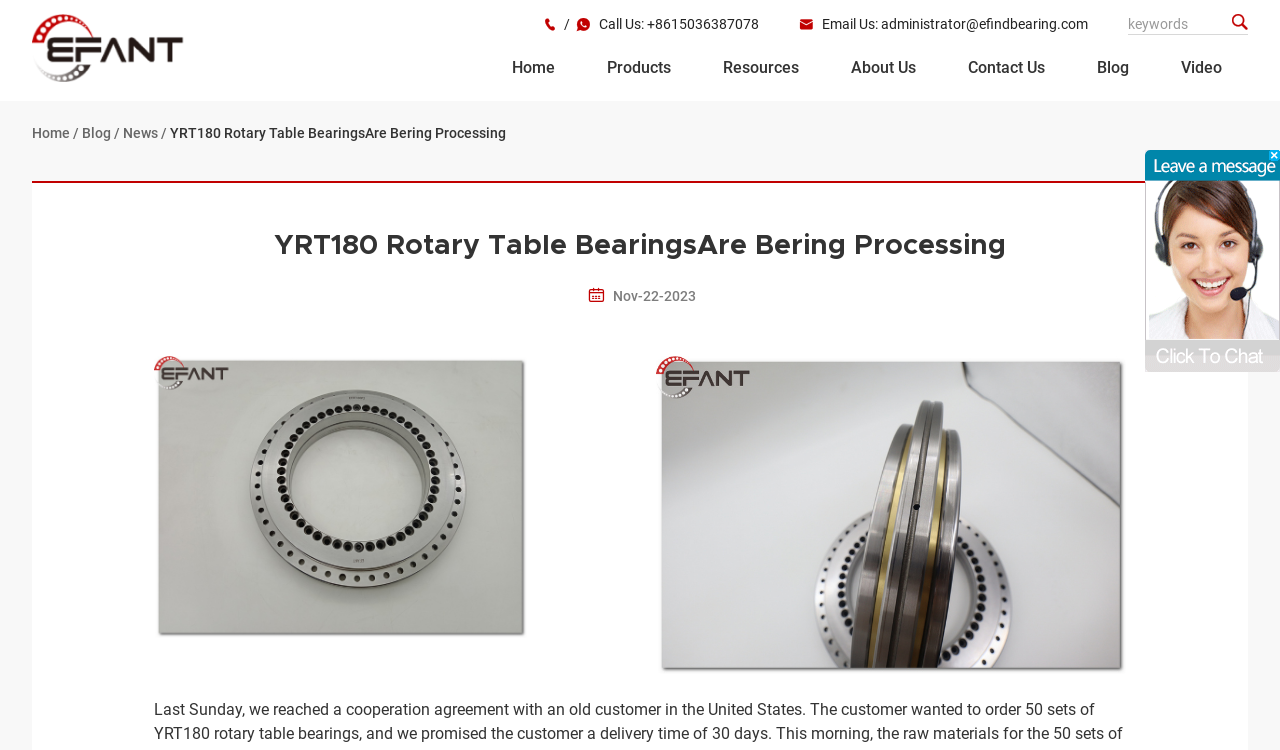Locate the UI element described by Sign Up Here in the provided webpage screenshot. Return the bounding box coordinates in the format (top-left x, top-left y, bottom-right x, bottom-right y), ensuring all values are between 0 and 1.

None